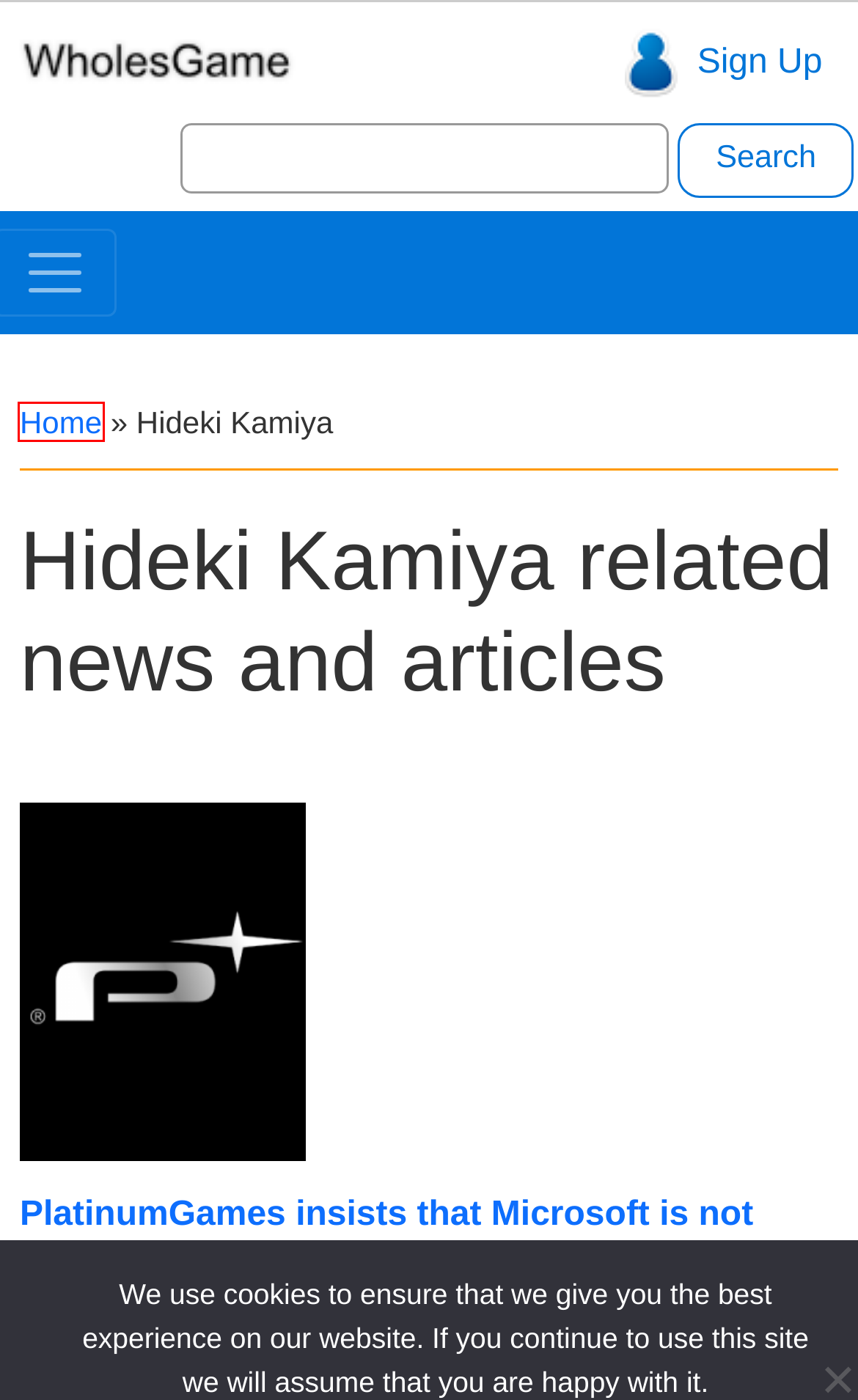A screenshot of a webpage is given, marked with a red bounding box around a UI element. Please select the most appropriate webpage description that fits the new page after clicking the highlighted element. Here are the candidates:
A. Sitemap - WholesGame
B. WholesGame - Wholesale Video Games and Consoles
C. PlatinumGames opens a new Tokyo studio - WholesGame
D. Wholesale Video Games Marketplace - WholesGame
E. Wholesale Video Games Price Comparison Description - WholesGame
F. PlatinumGames insists that Microsoft is not buying them - WholesGame
G. Second Game in Platinum 4 Revealed by PlatinumGames - WholesGame
H. Contact WholesGame

B